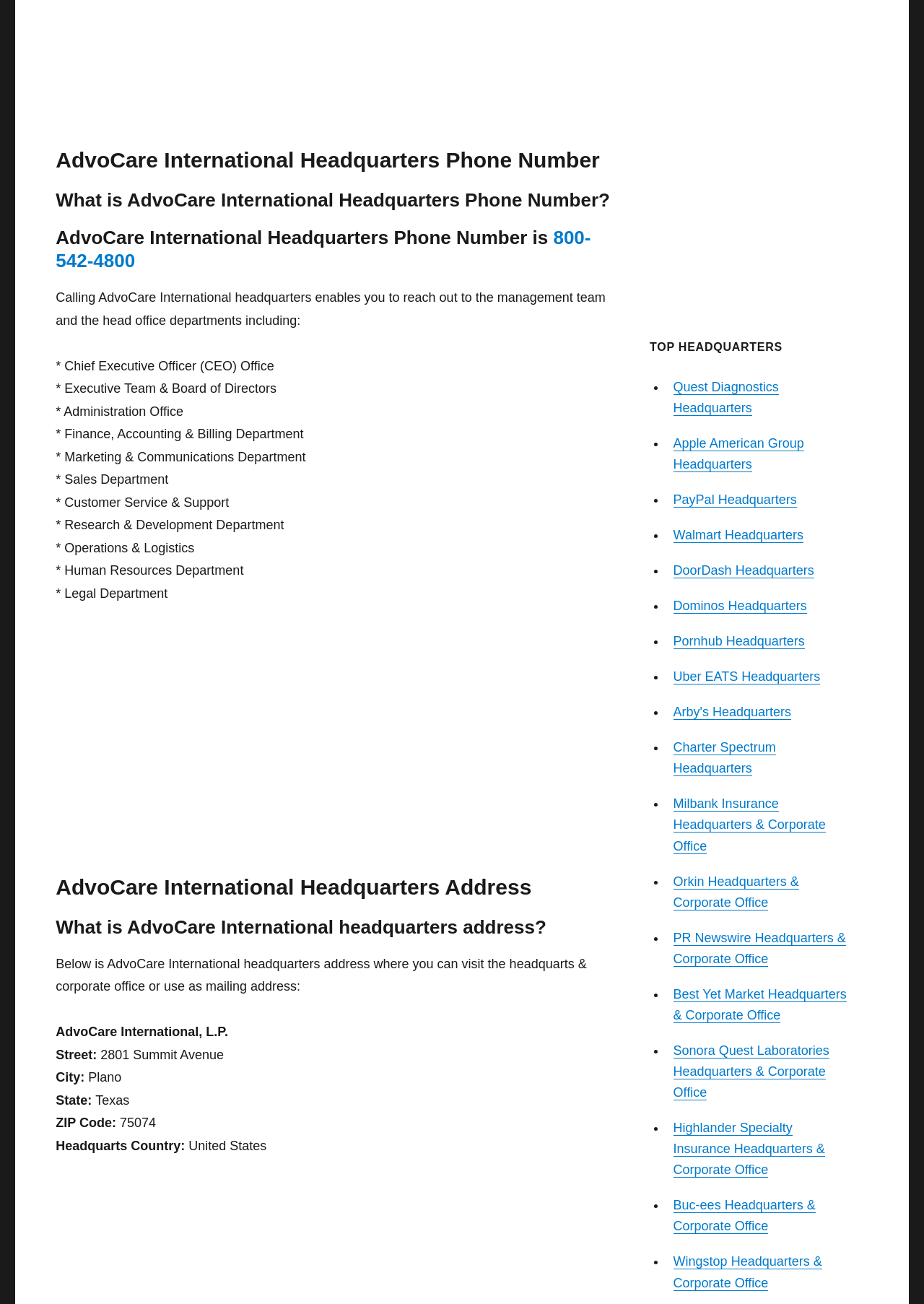Locate the UI element described as follows: "Fixed!". Return the bounding box coordinates as four float numbers between 0 and 1 in the order [left, top, right, bottom].

None